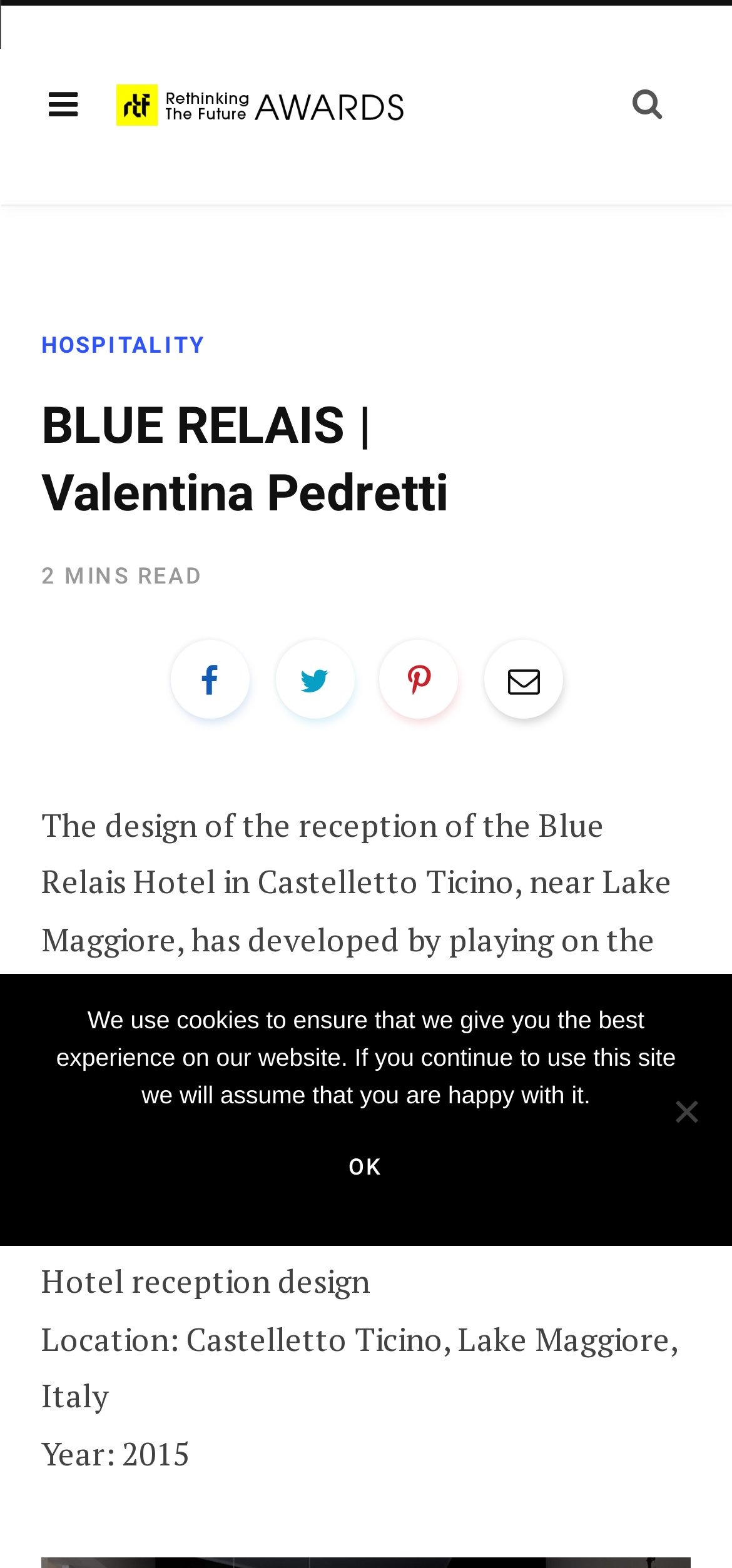Provide the bounding box coordinates of the HTML element this sentence describes: "title="Rethinking The Future Awards"". The bounding box coordinates consist of four float numbers between 0 and 1, i.e., [left, top, right, bottom].

[0.159, 0.054, 0.559, 0.08]